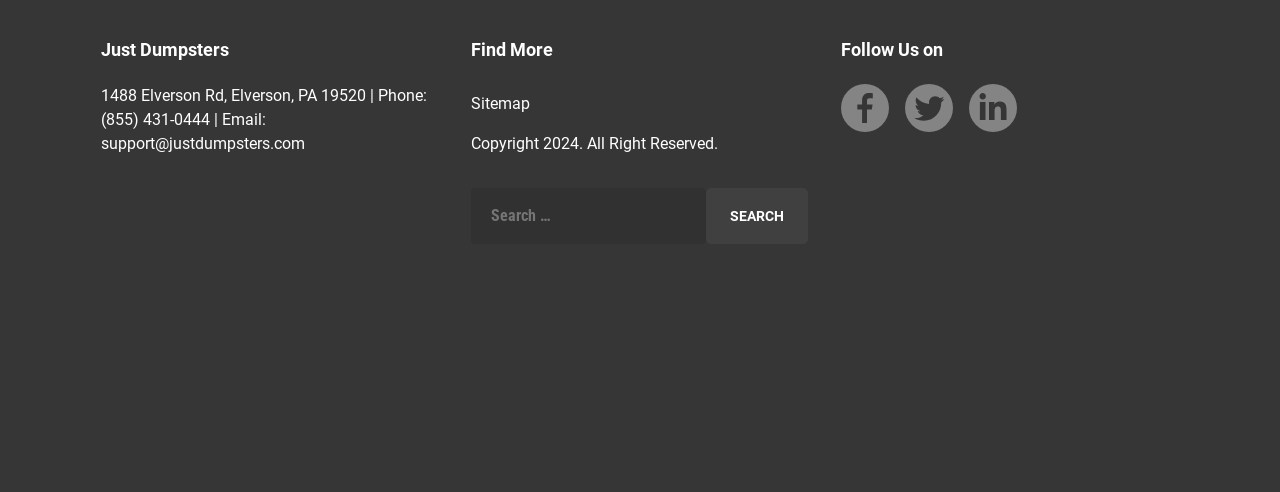What is the phone number?
Based on the image, provide a one-word or brief-phrase response.

(855) 431-0444